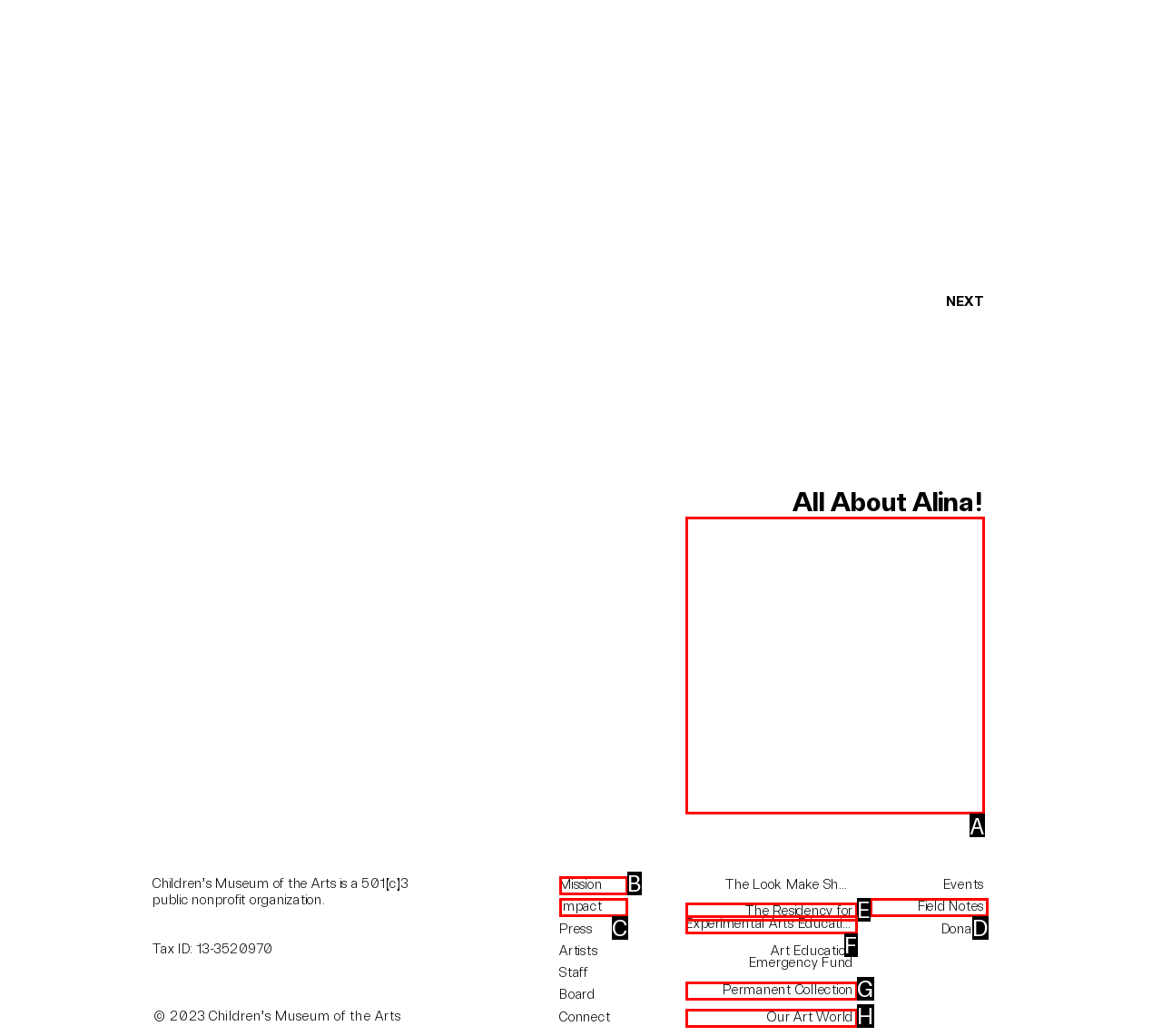Identify the letter of the option to click in order to view Alina's information. Answer with the letter directly.

A